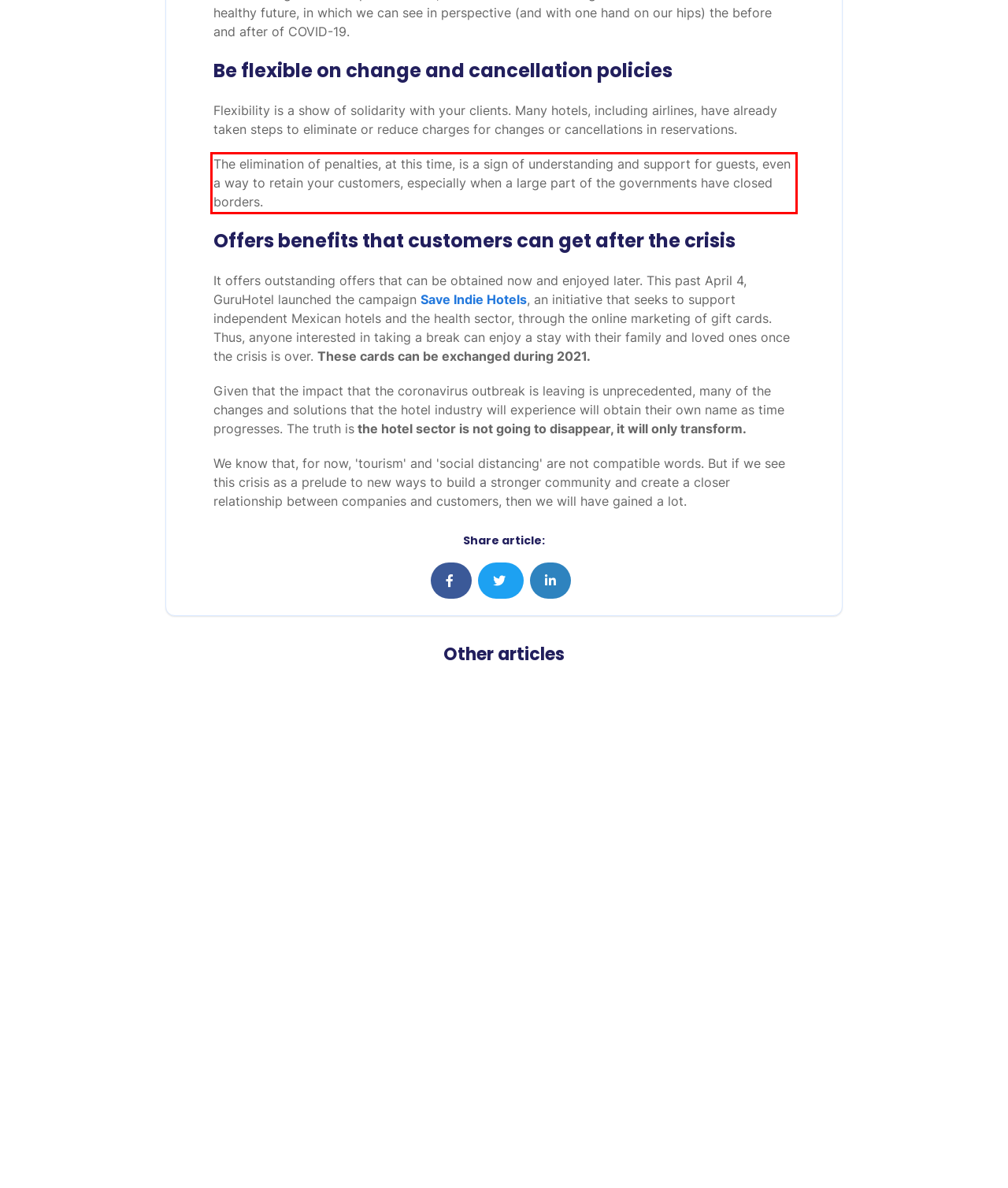You have a screenshot of a webpage with a red bounding box. Identify and extract the text content located inside the red bounding box.

The elimination of penalties, at this time, is a sign of understanding and support for guests, even a way to retain your customers, especially when a large part of the governments have closed borders.